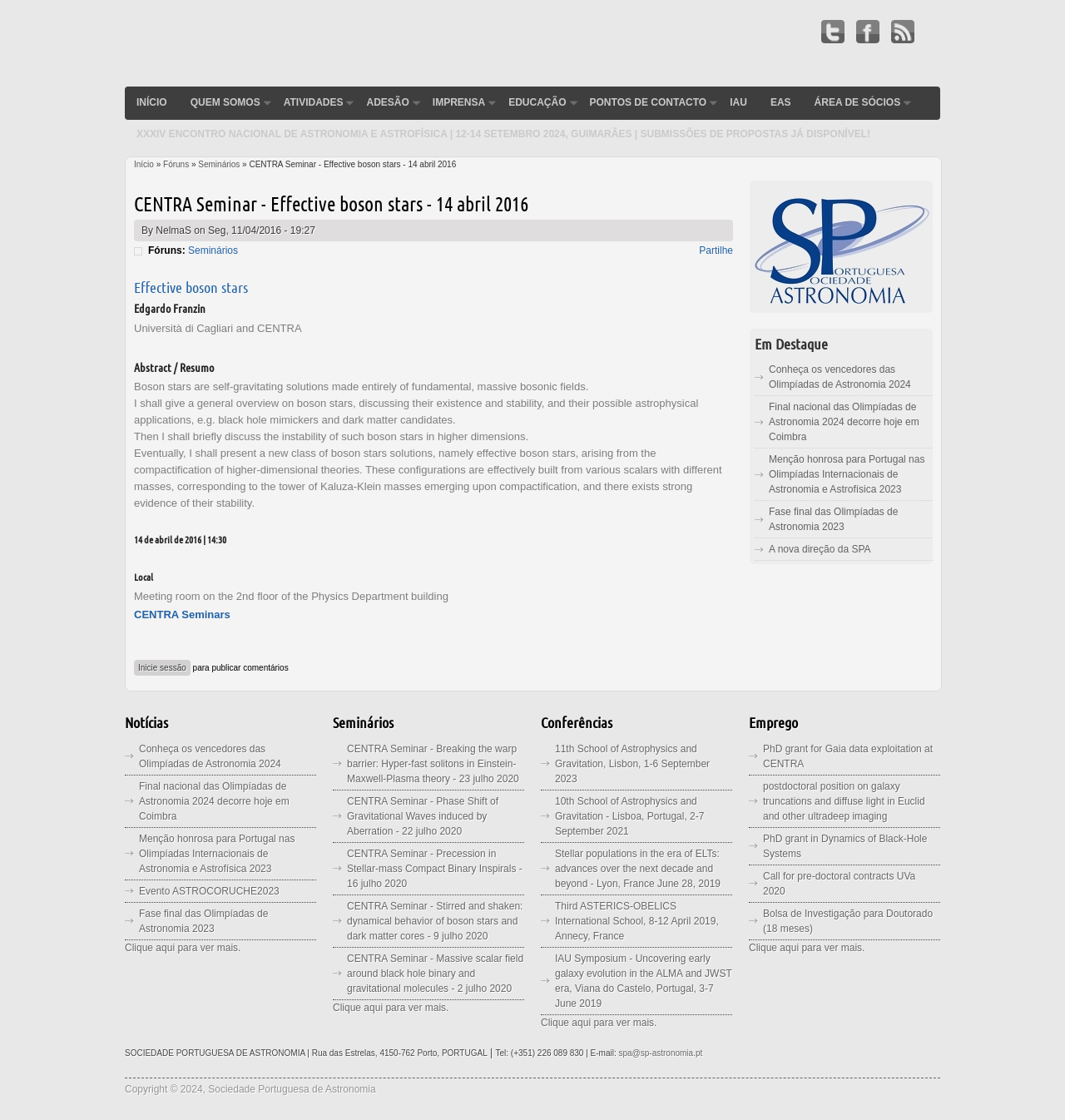Identify the bounding box coordinates of the section to be clicked to complete the task described by the following instruction: "View the 'CENTRA Seminar - Effective boson stars - 14 abril 2016' details". The coordinates should be four float numbers between 0 and 1, formatted as [left, top, right, bottom].

[0.126, 0.168, 0.688, 0.196]